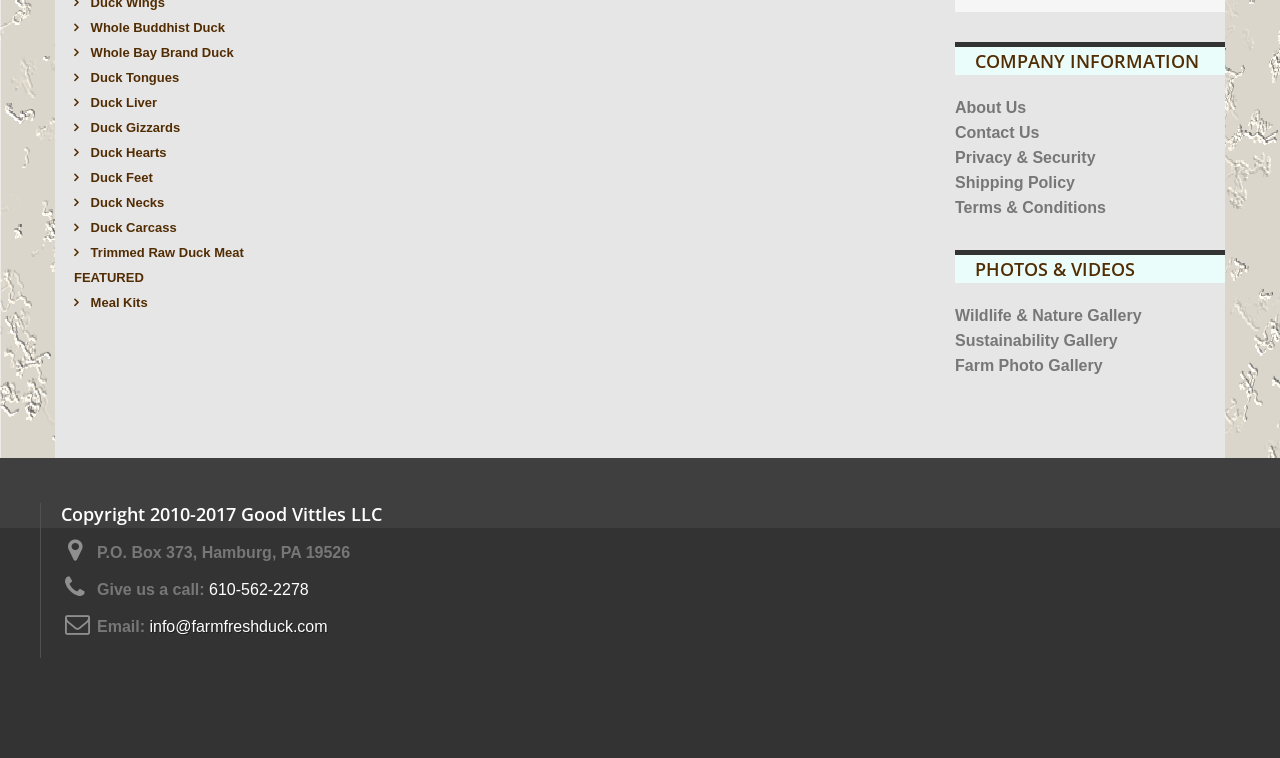Find the bounding box coordinates for the HTML element described in this sentence: "Duck Feet". Provide the coordinates as four float numbers between 0 and 1, in the format [left, top, right, bottom].

[0.043, 0.218, 0.254, 0.251]